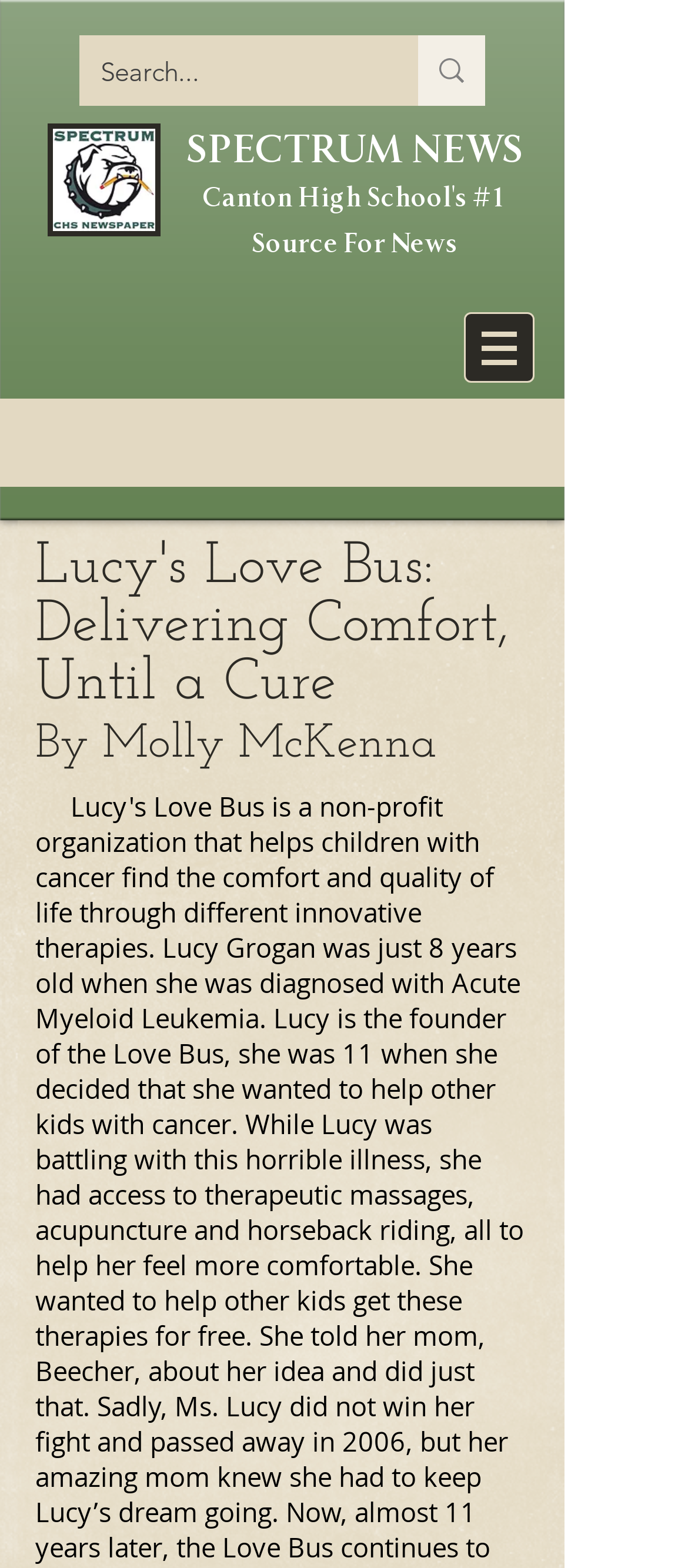Please find and provide the title of the webpage.

SPECTRUM NEWS
Canton High School's #1 Source For News